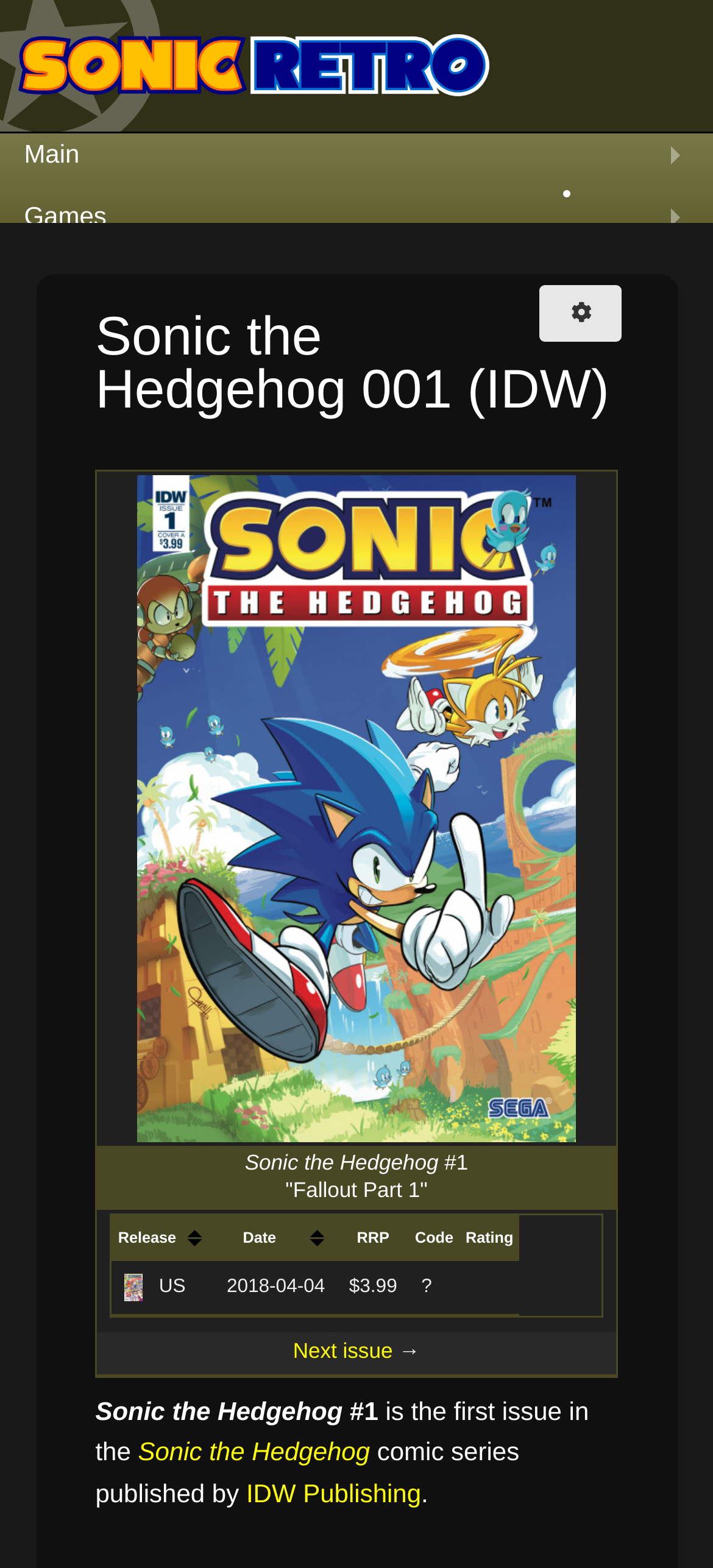What is the type of the publication?
Refer to the image and provide a one-word or short phrase answer.

Comic US